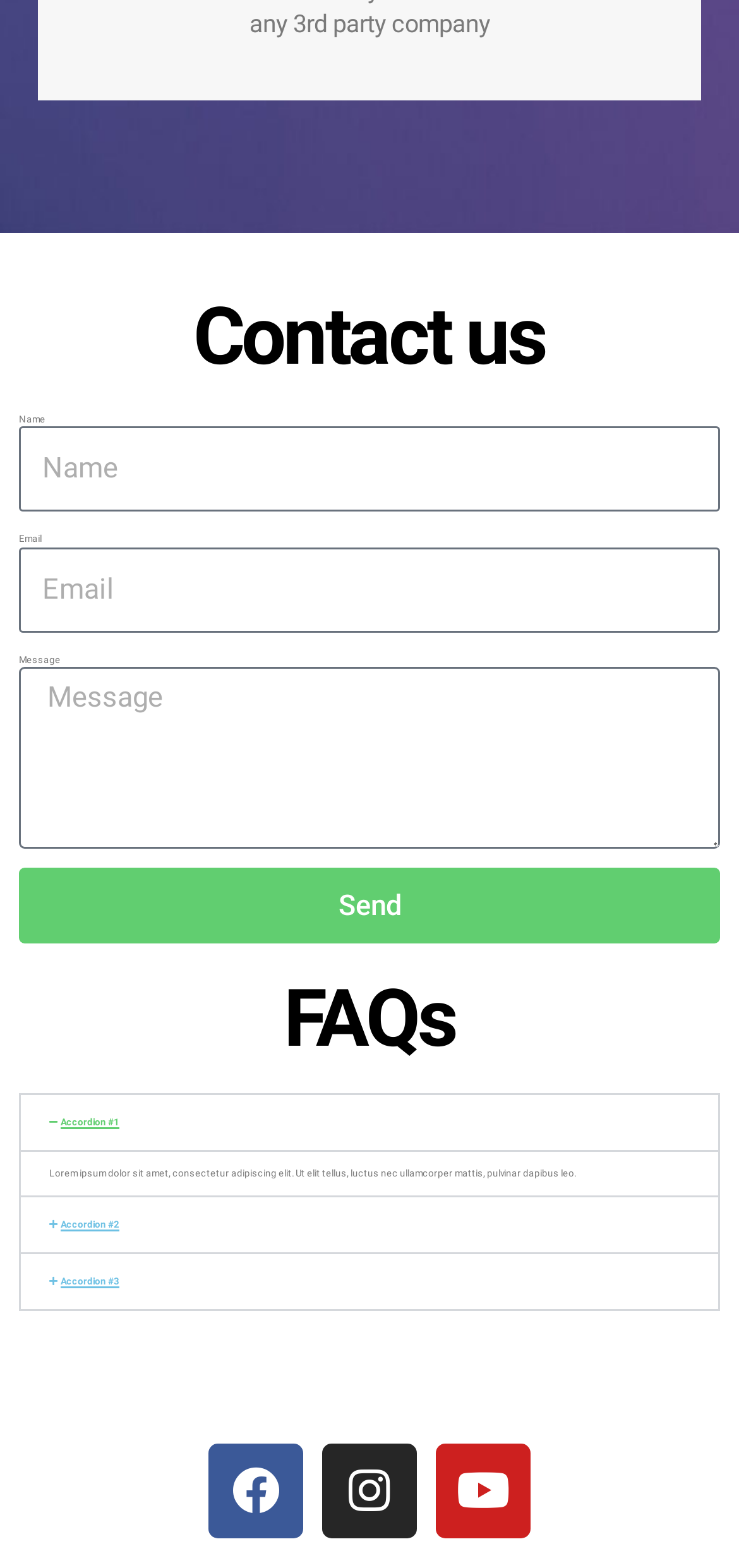Identify the coordinates of the bounding box for the element that must be clicked to accomplish the instruction: "Enter your name".

[0.026, 0.272, 0.974, 0.327]